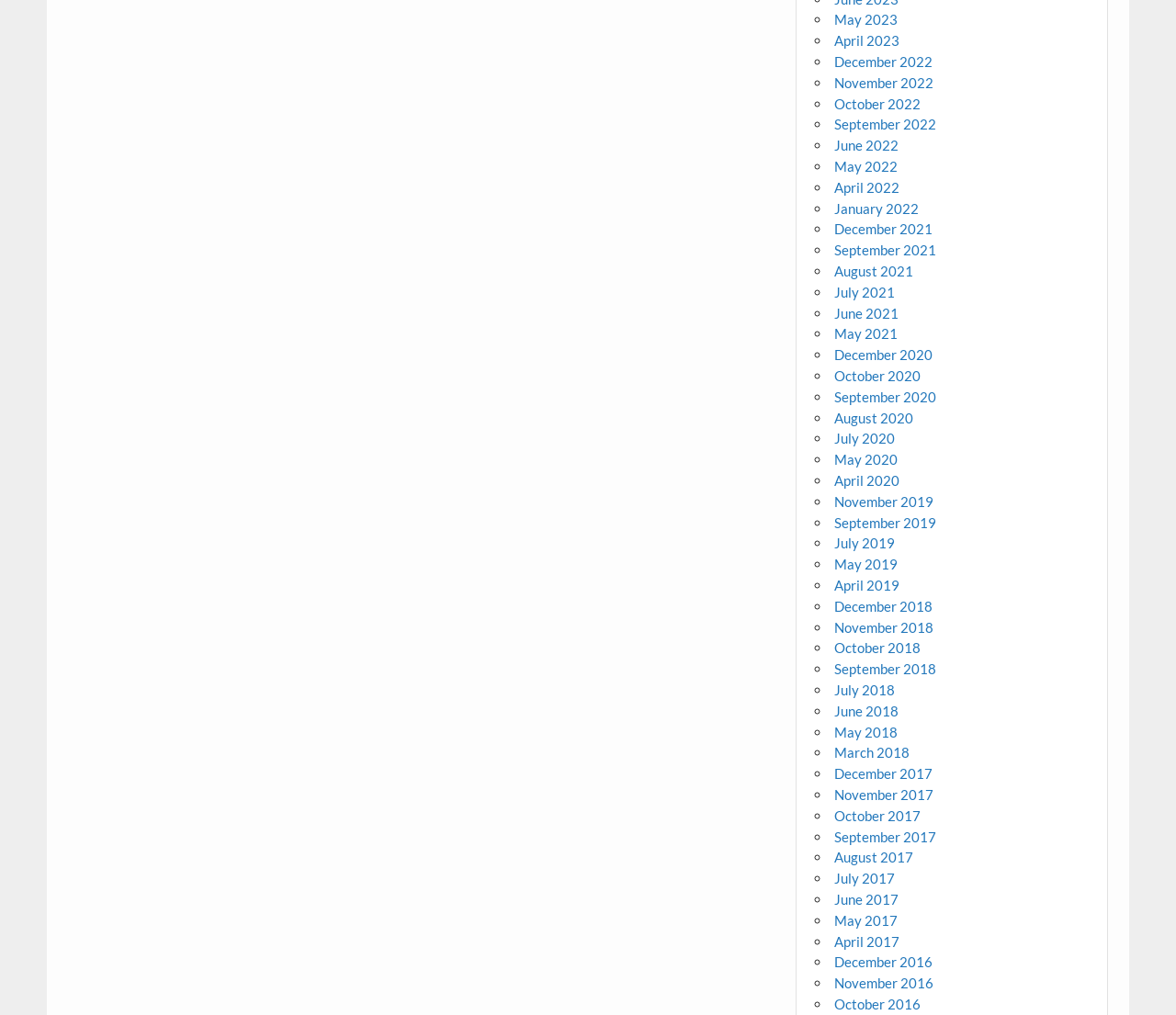Please determine the bounding box coordinates of the element to click in order to execute the following instruction: "View December 2022". The coordinates should be four float numbers between 0 and 1, specified as [left, top, right, bottom].

[0.71, 0.053, 0.793, 0.069]